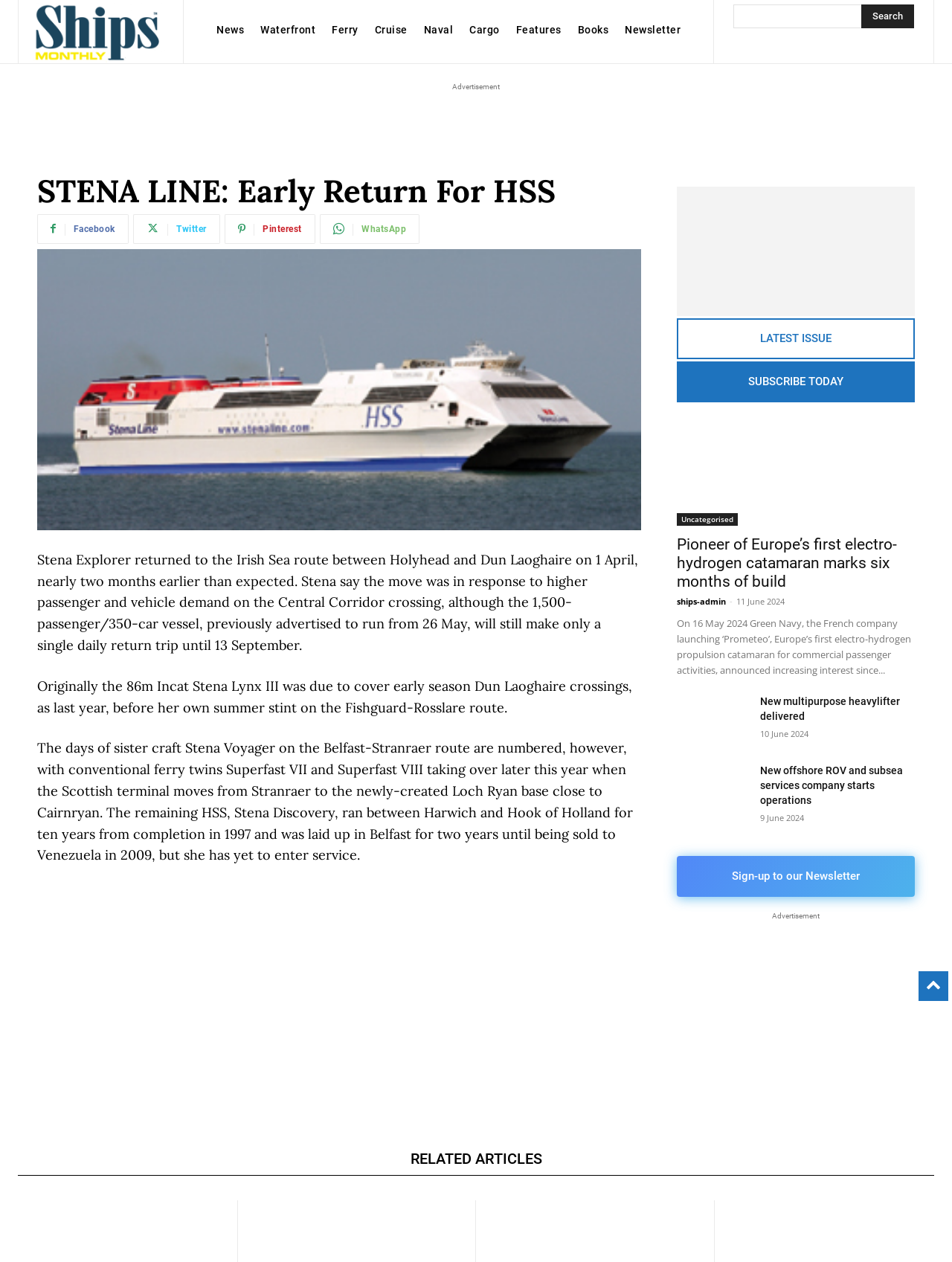Please determine the bounding box coordinates of the area that needs to be clicked to complete this task: 'Search for something'. The coordinates must be four float numbers between 0 and 1, formatted as [left, top, right, bottom].

[0.77, 0.004, 0.96, 0.023]